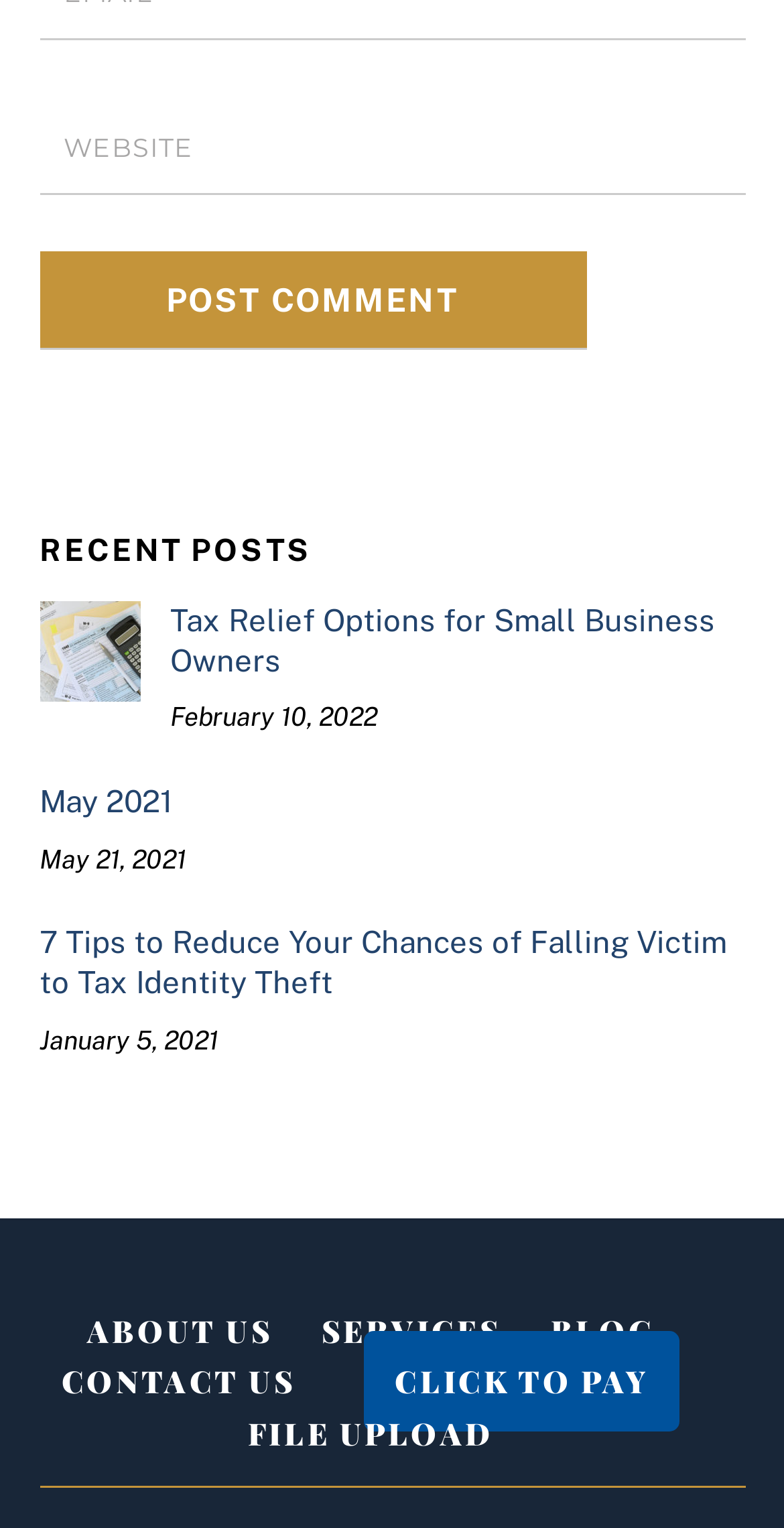Provide your answer to the question using just one word or phrase: What type of content is displayed on the webpage?

Blog posts